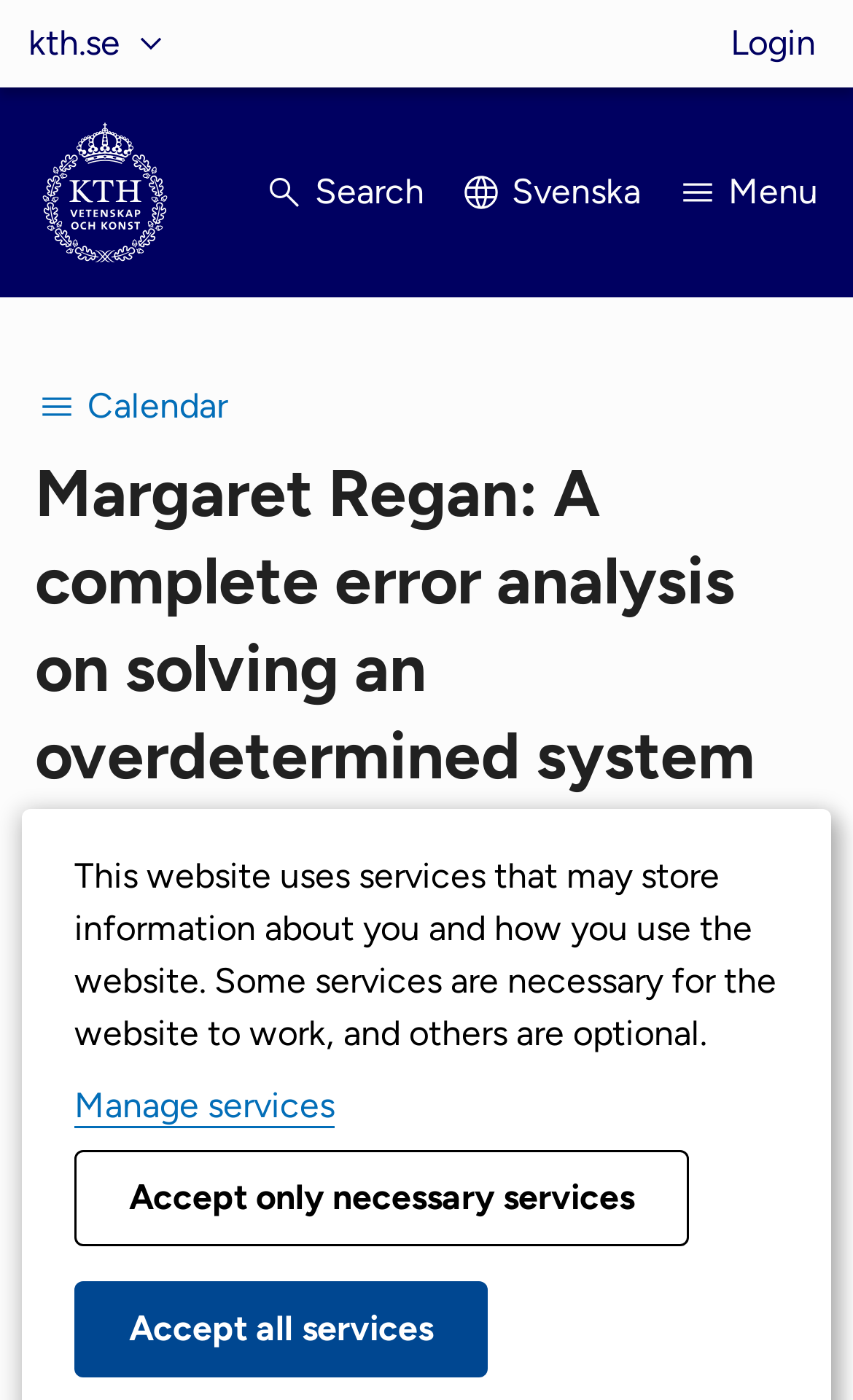What is the language of the webpage?
Look at the screenshot and respond with one word or a short phrase.

English